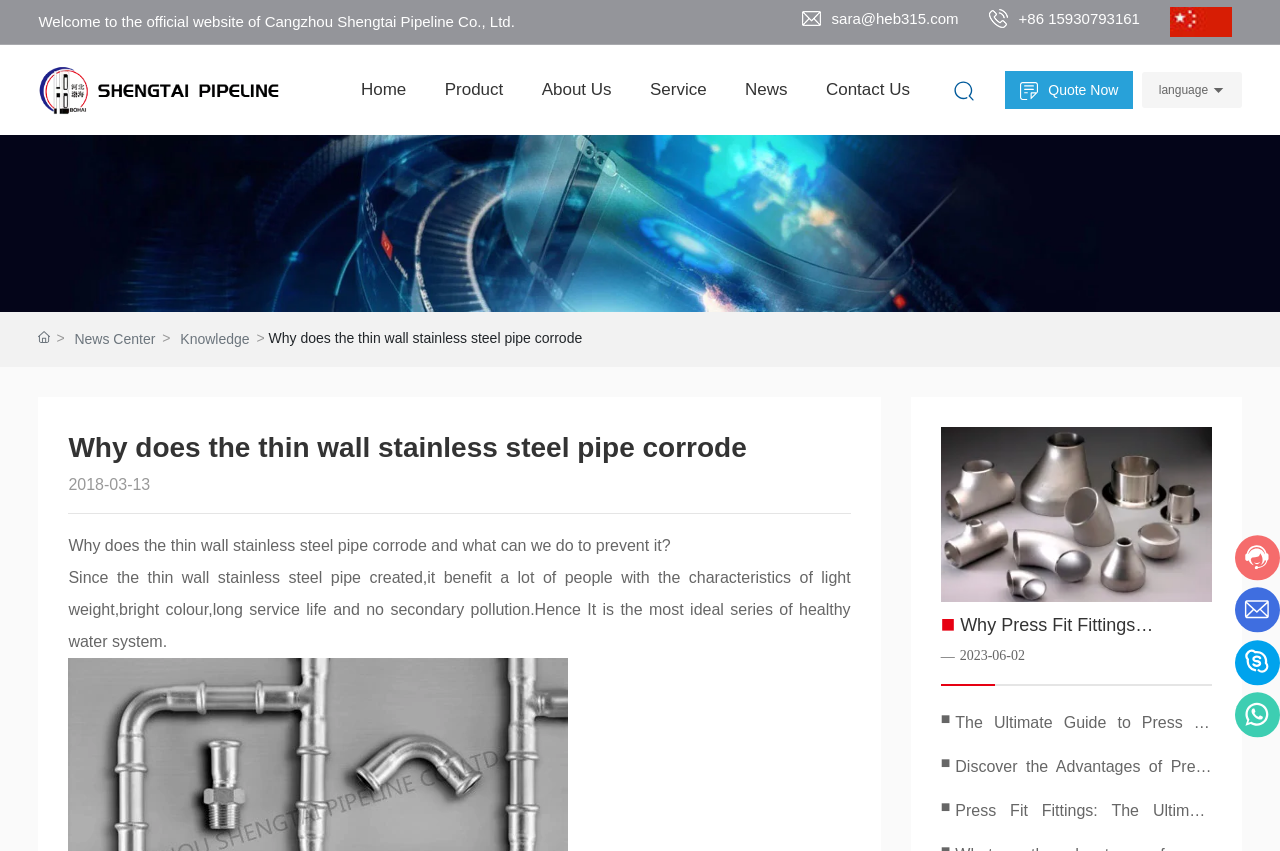Predict the bounding box coordinates for the UI element described as: "Contact Us". The coordinates should be four float numbers between 0 and 1, presented as [left, top, right, bottom].

[0.63, 0.053, 0.726, 0.159]